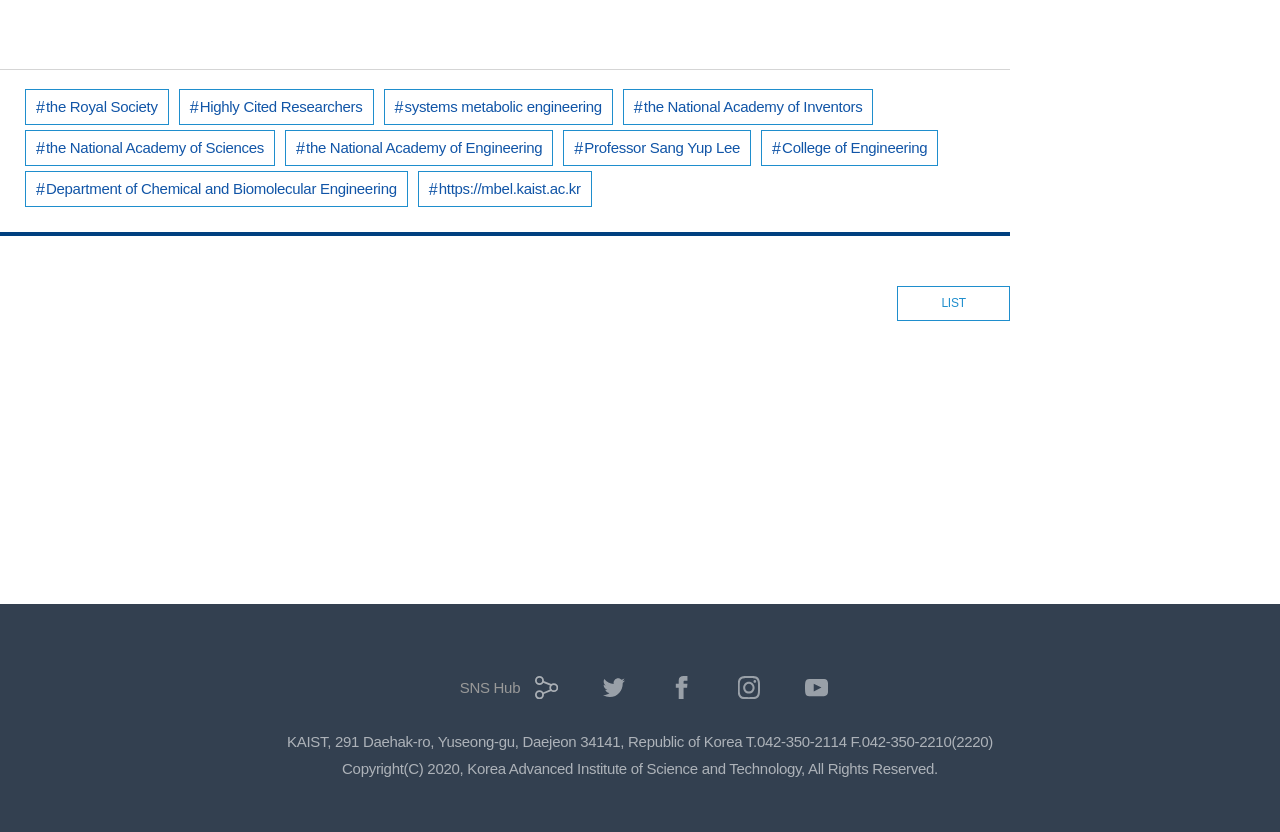Could you indicate the bounding box coordinates of the region to click in order to complete this instruction: "view the Department of Chemical and Biomolecular Engineering page".

[0.02, 0.205, 0.319, 0.248]